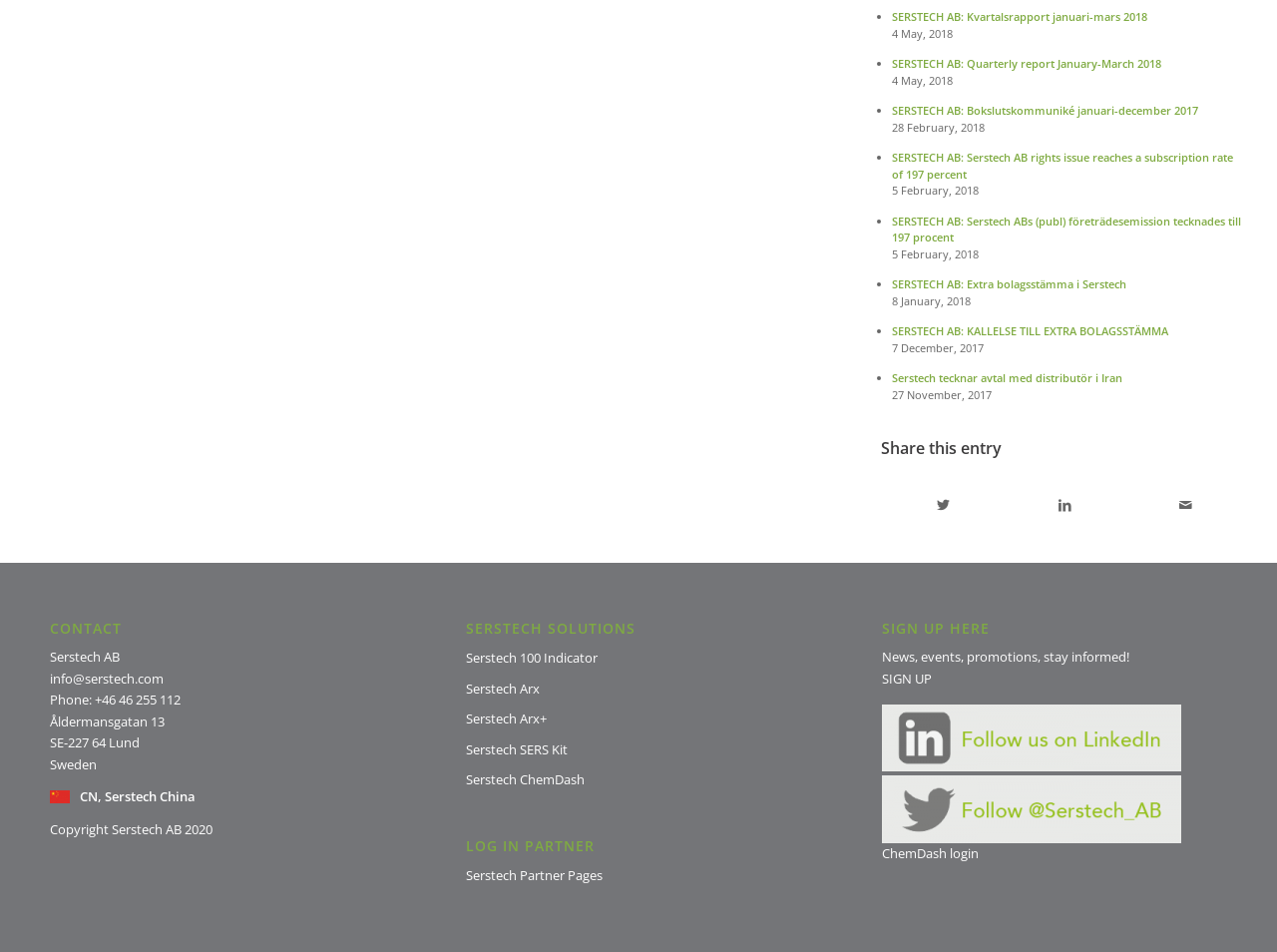What is the date of the first news entry?
Please give a detailed and elaborate explanation in response to the question.

I found the date '4 May, 2018' as a static text next to the first news entry, which is a link titled 'SERSTECH AB: Kvartalsrapport januari-mars 2018'.